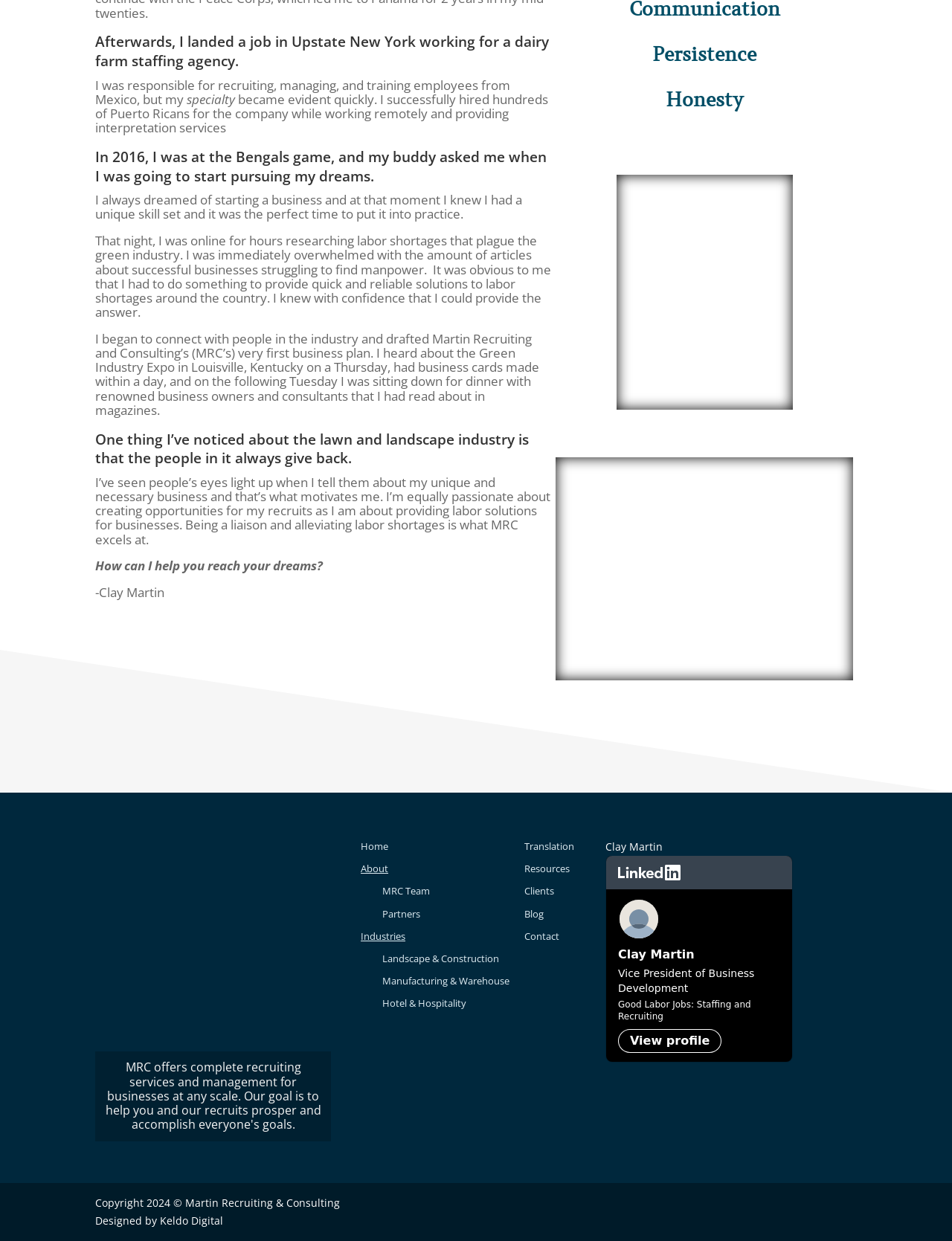Can you find the bounding box coordinates for the element that needs to be clicked to execute this instruction: "Contact Clay Martin"? The coordinates should be given as four float numbers between 0 and 1, i.e., [left, top, right, bottom].

[0.636, 0.676, 0.696, 0.688]